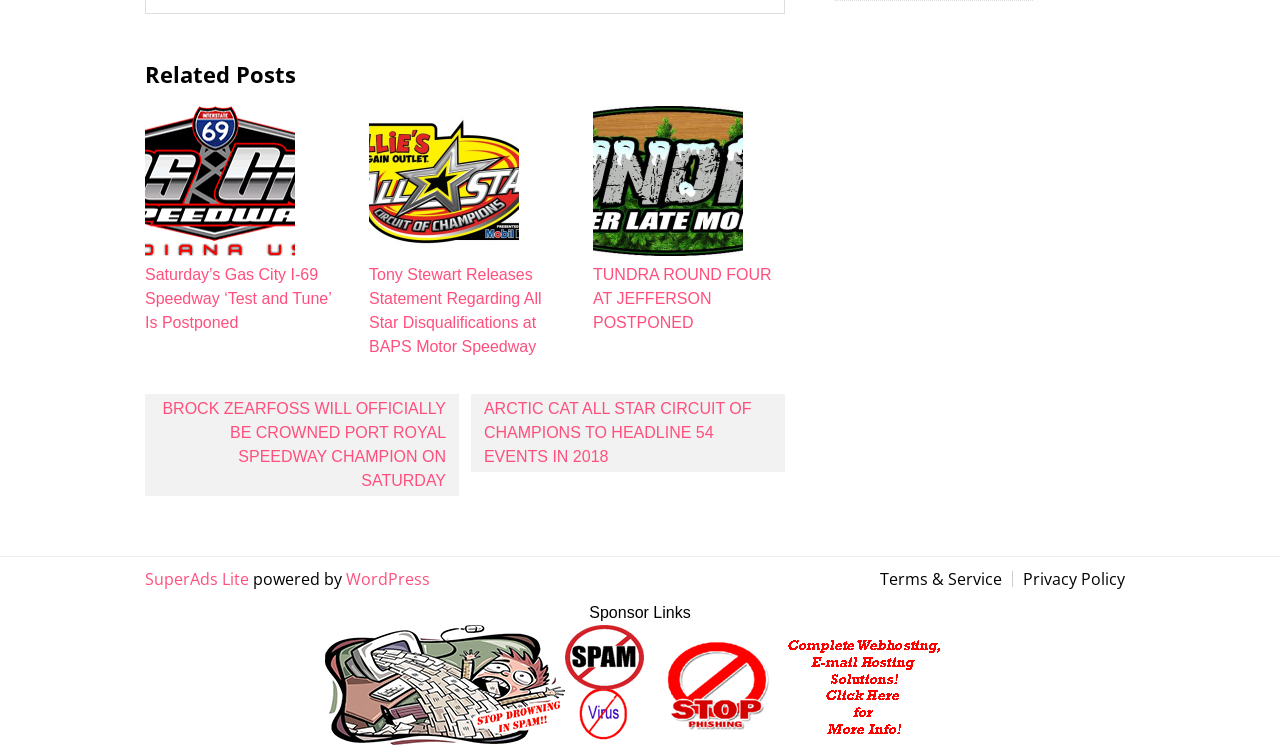What is the title of the first related post?
Please provide a single word or phrase answer based on the image.

Saturday’s Gas City I-69 Speedway ‘Test and Tune’ Is Postponed